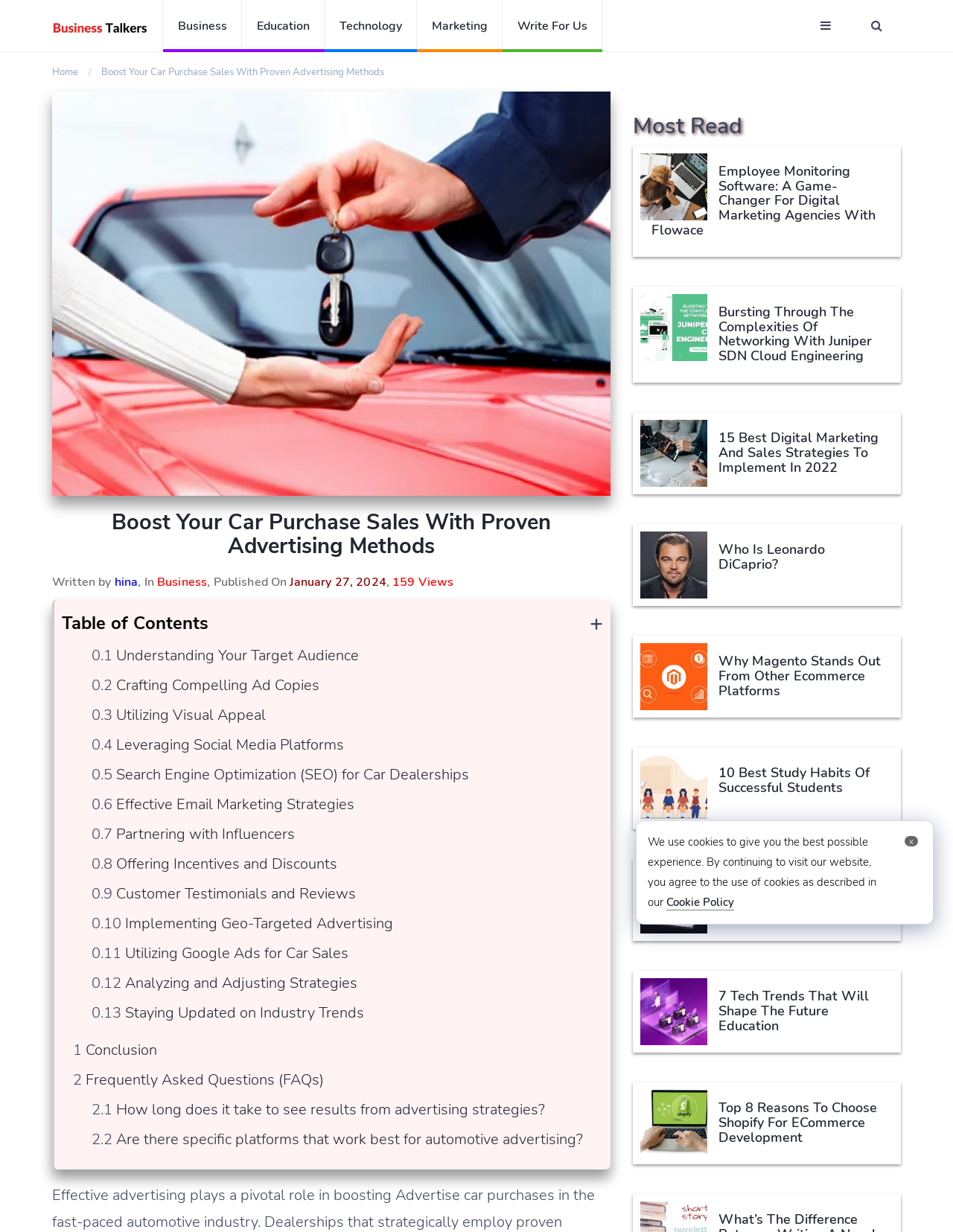Highlight the bounding box coordinates of the region I should click on to meet the following instruction: "Click on the 'Home' link".

[0.055, 0.053, 0.082, 0.064]